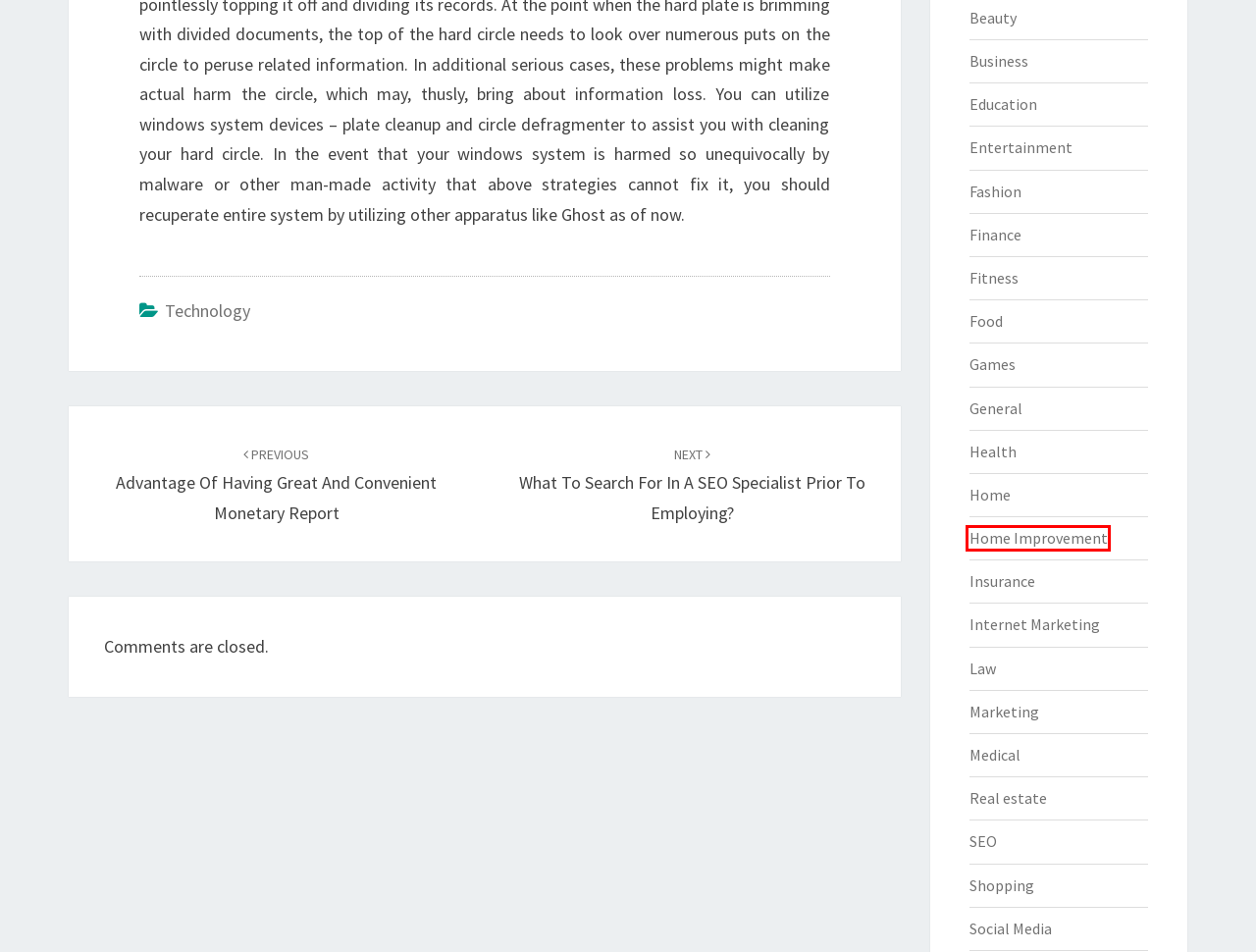Please examine the screenshot provided, which contains a red bounding box around a UI element. Select the webpage description that most accurately describes the new page displayed after clicking the highlighted element. Here are the candidates:
A. Home Improvement – Jue Gosde Friv4
B. Advantage of having great and convenient monetary report – Jue Gosde Friv4
C. Insurance – Jue Gosde Friv4
D. Education – Jue Gosde Friv4
E. Social Media – Jue Gosde Friv4
F. Technology – Jue Gosde Friv4
G. Shopping – Jue Gosde Friv4
H. Home – Jue Gosde Friv4

A